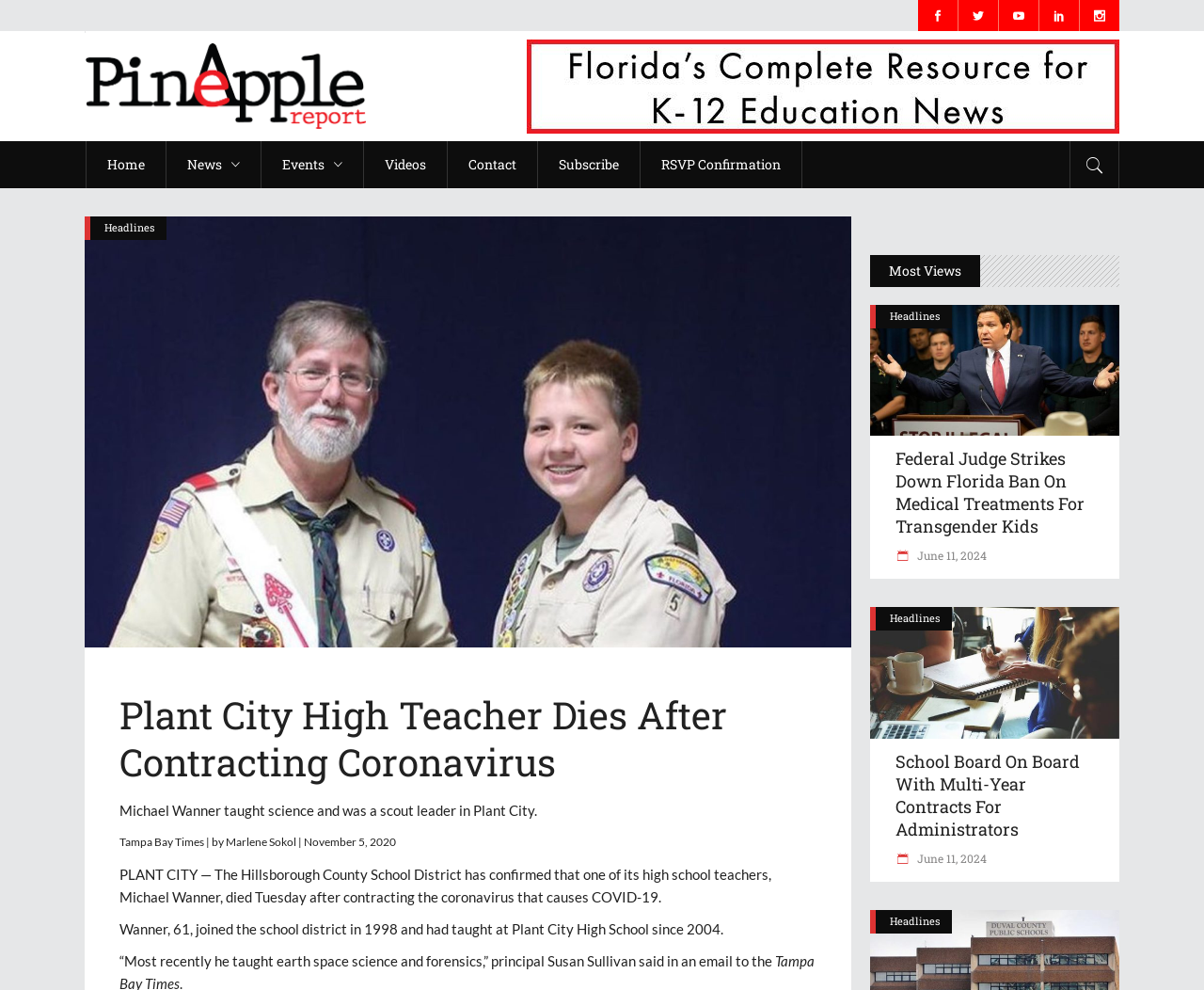Provide the bounding box coordinates for the UI element described in this sentence: "Home". The coordinates should be four float values between 0 and 1, i.e., [left, top, right, bottom].

[0.071, 0.143, 0.138, 0.19]